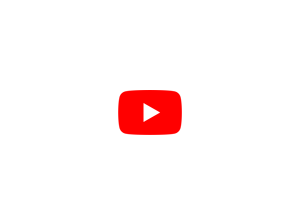Please respond to the question using a single word or phrase:
What is the color of the play button?

White